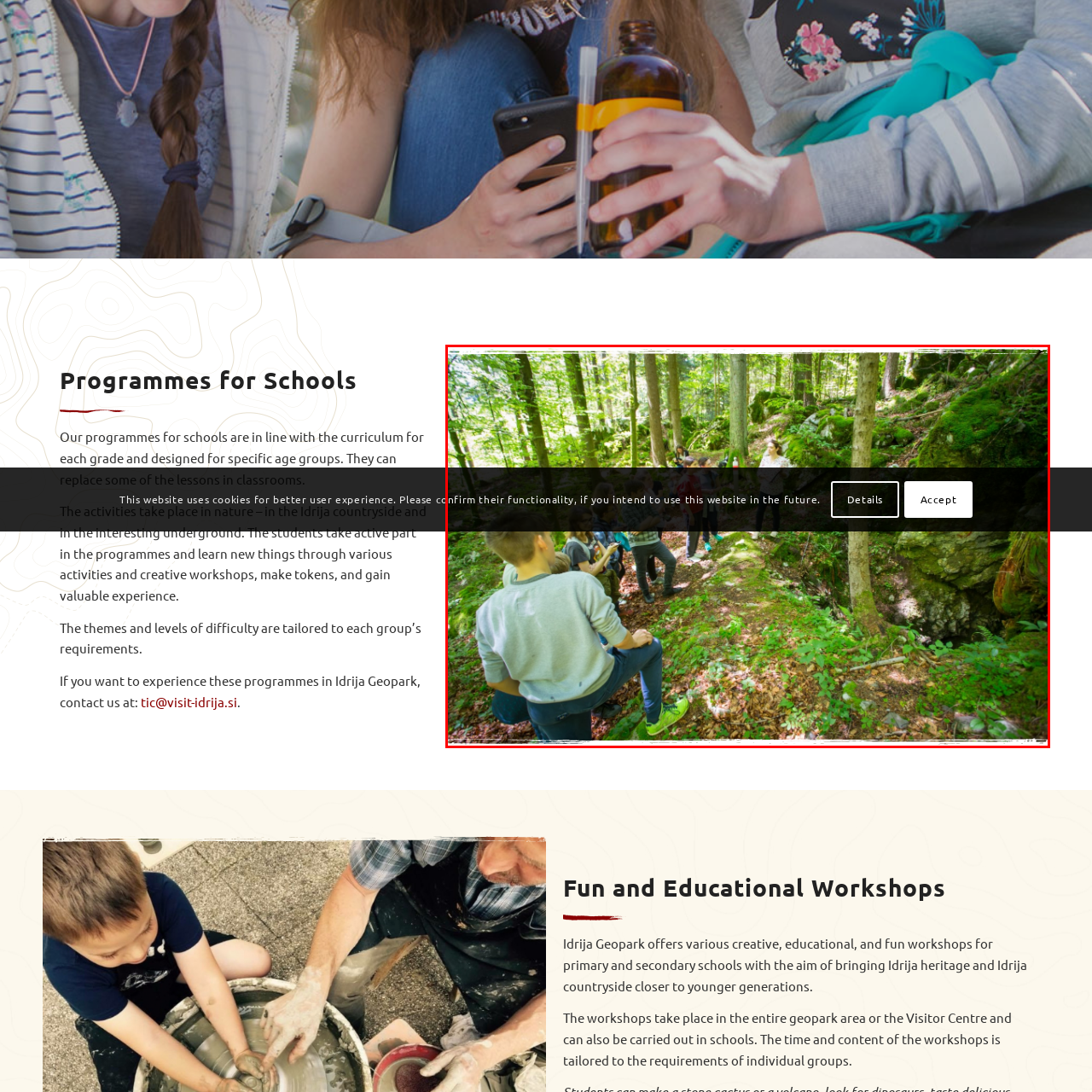What is the individual in the foreground doing? Observe the image within the red bounding box and give a one-word or short-phrase answer.

Capturing the moment